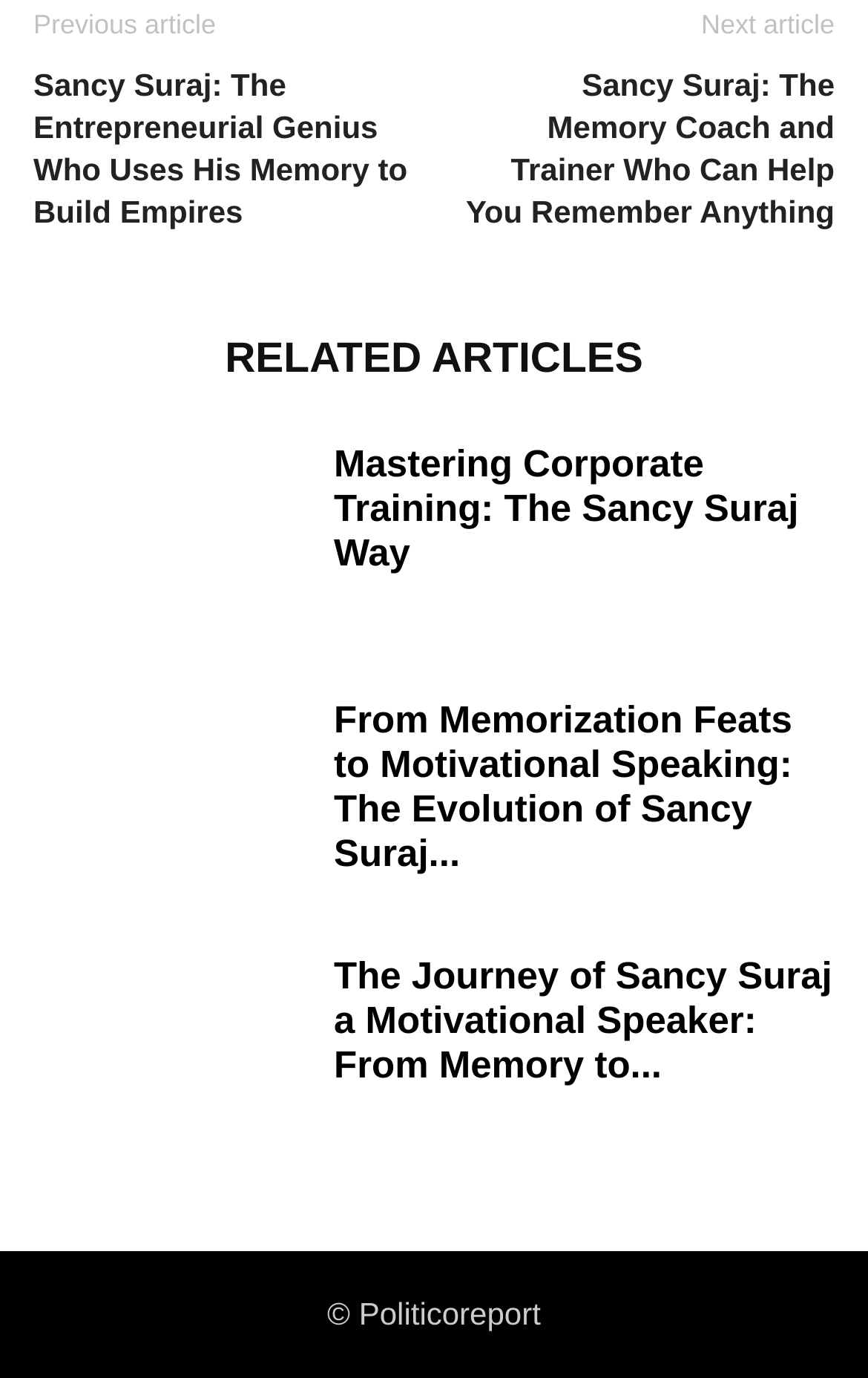What is the topic of the related articles?
We need a detailed and exhaustive answer to the question. Please elaborate.

The related articles section has multiple links and headings that mention Sancy Suraj, indicating that the topic of these articles is about this person, possibly his work, achievements, or biography.